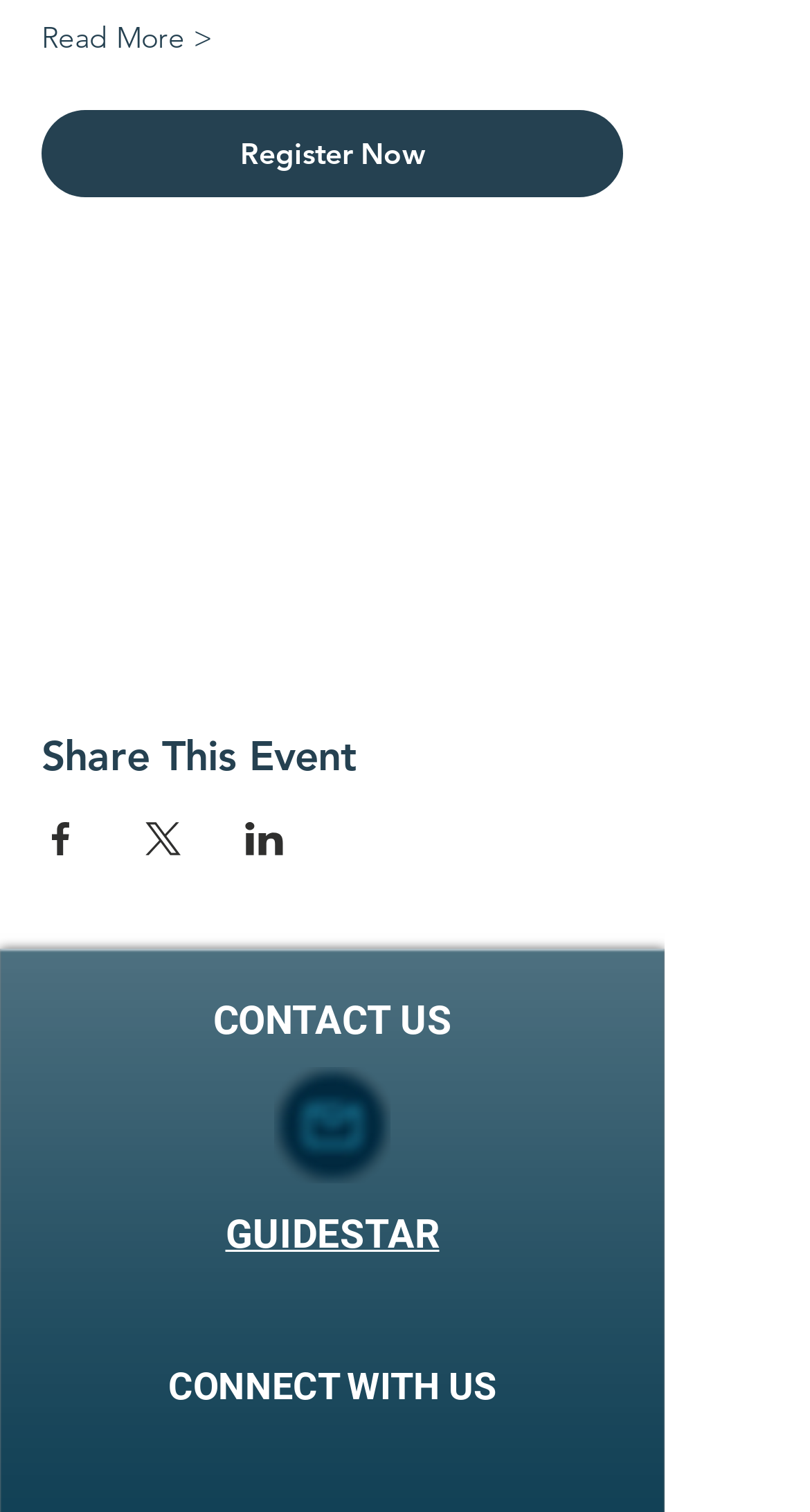Determine the coordinates of the bounding box for the clickable area needed to execute this instruction: "Click the 'Register Now' button".

[0.051, 0.073, 0.769, 0.131]